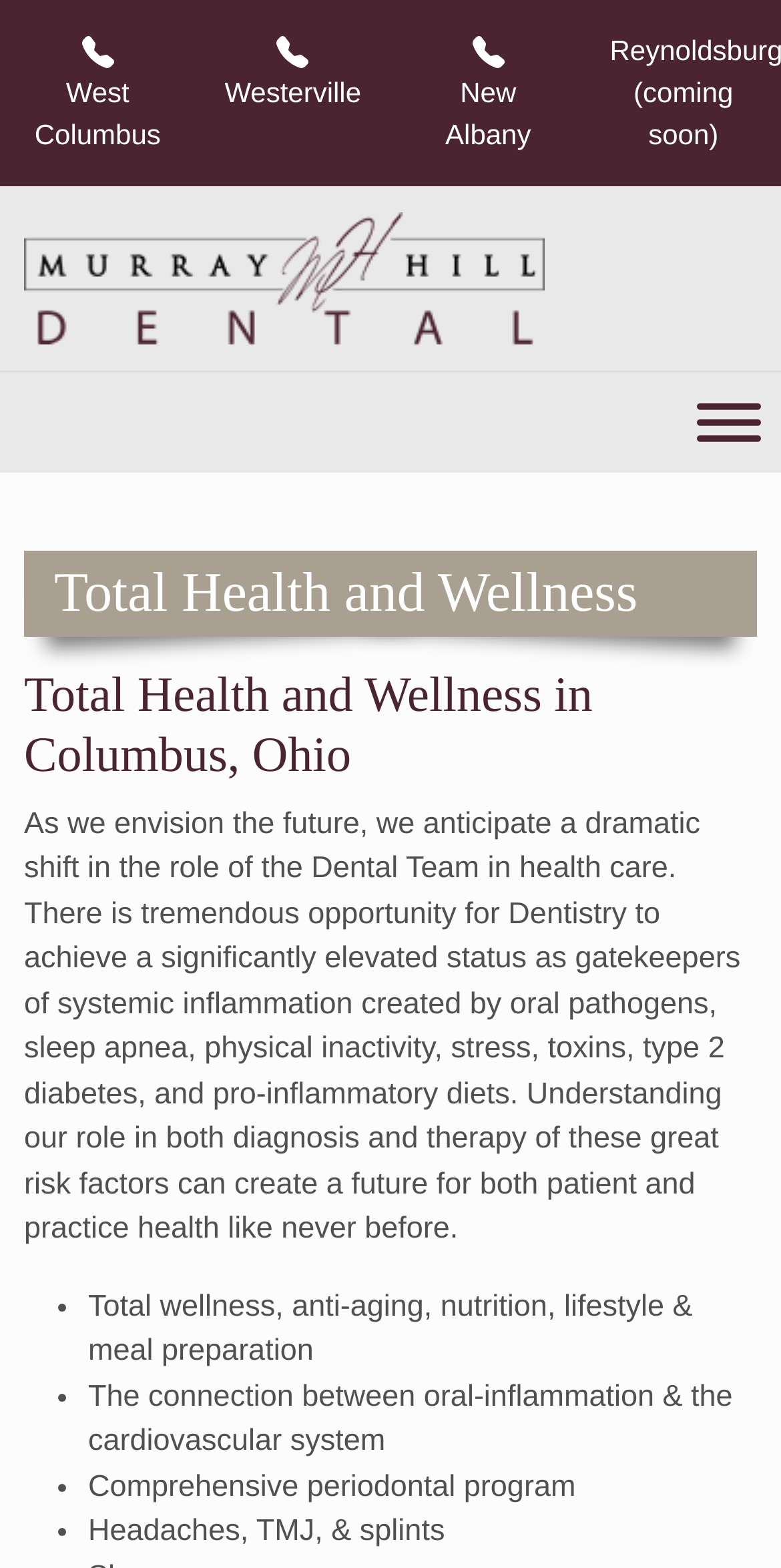What is the primary heading on this webpage?

Total Health and Wellness